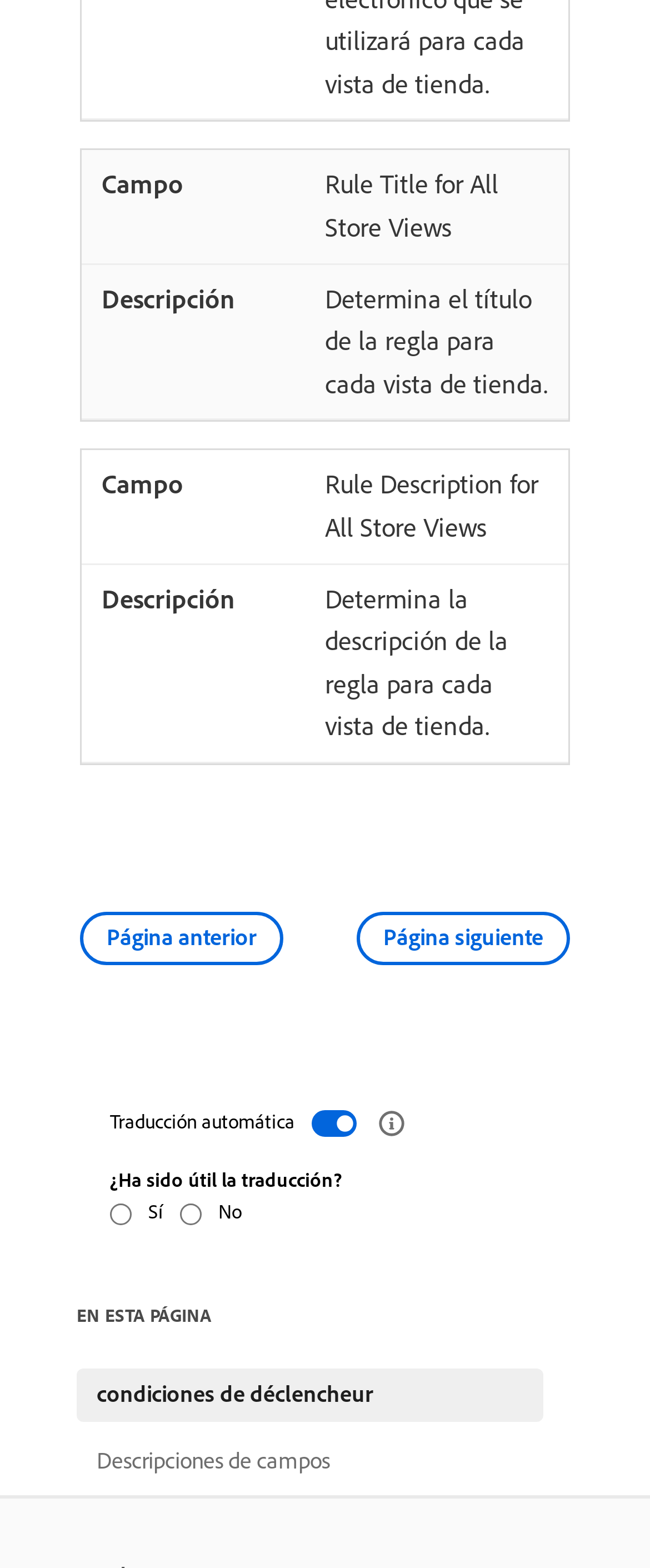Predict the bounding box of the UI element that fits this description: "parent_node: Traducción automática".

[0.479, 0.706, 0.549, 0.723]